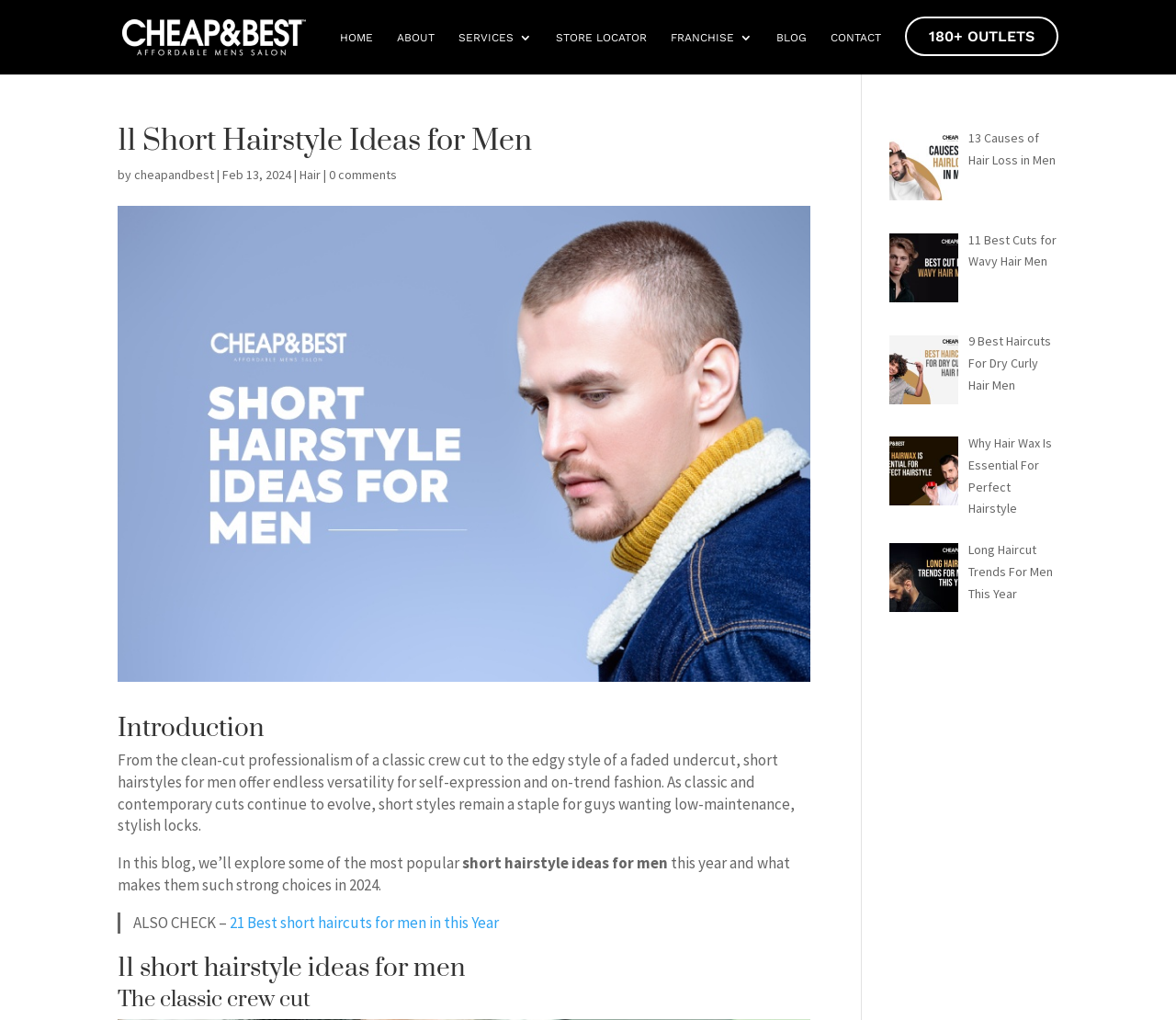Find the bounding box coordinates for the UI element whose description is: "0 comments". The coordinates should be four float numbers between 0 and 1, in the format [left, top, right, bottom].

[0.28, 0.163, 0.338, 0.179]